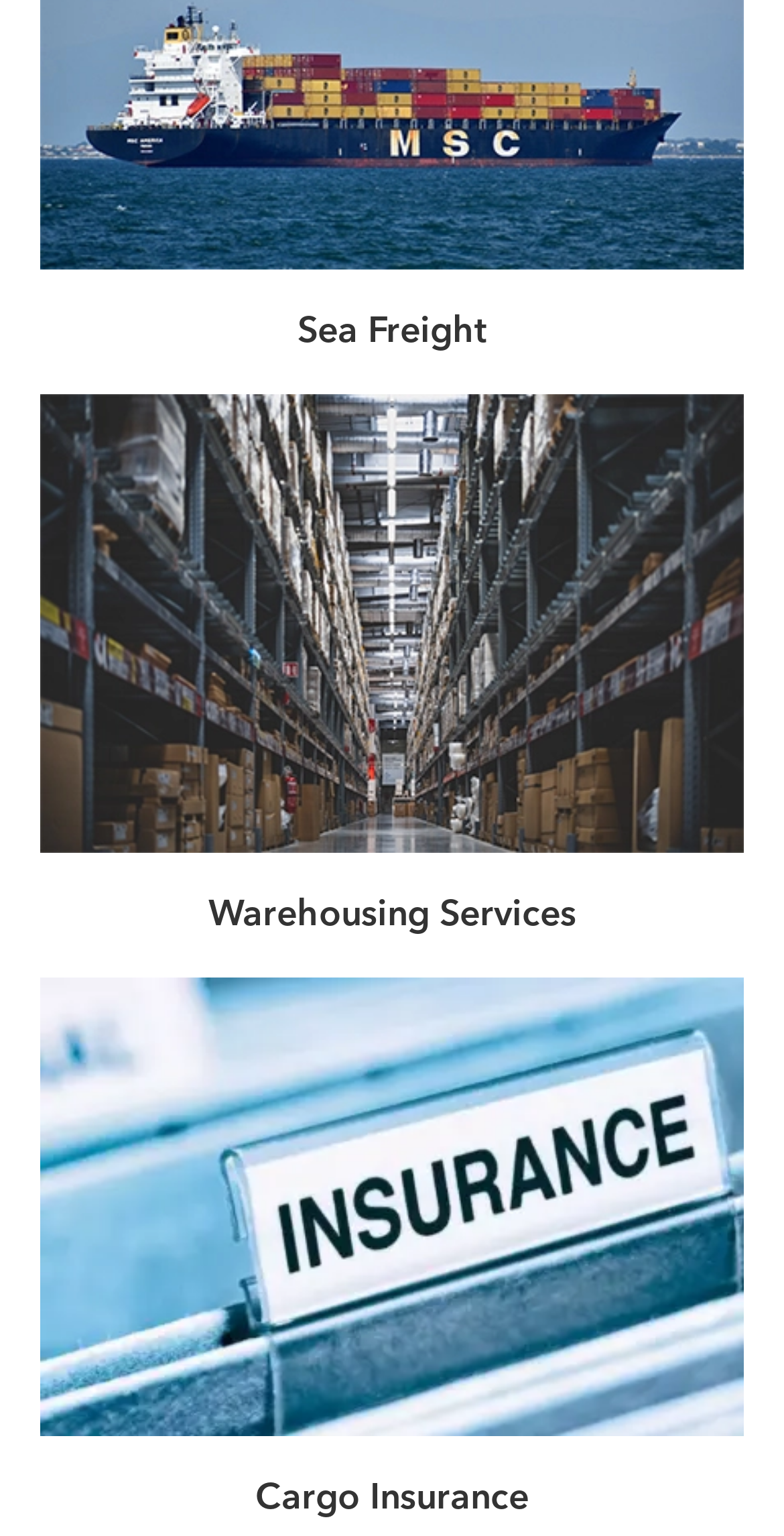Are there duplicate service names?
Refer to the screenshot and respond with a concise word or phrase.

Yes